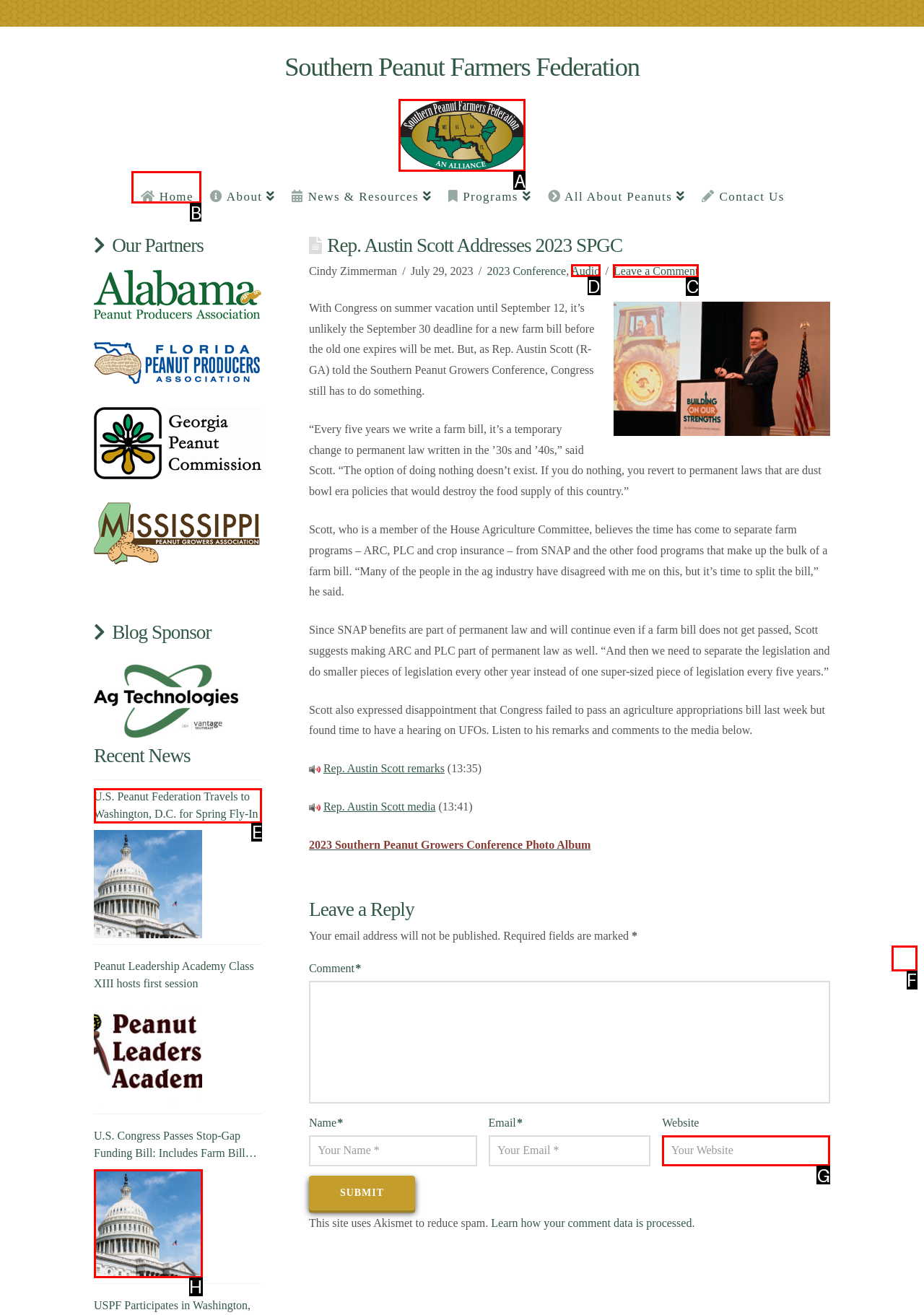Decide which HTML element to click to complete the task: Leave a comment Provide the letter of the appropriate option.

C